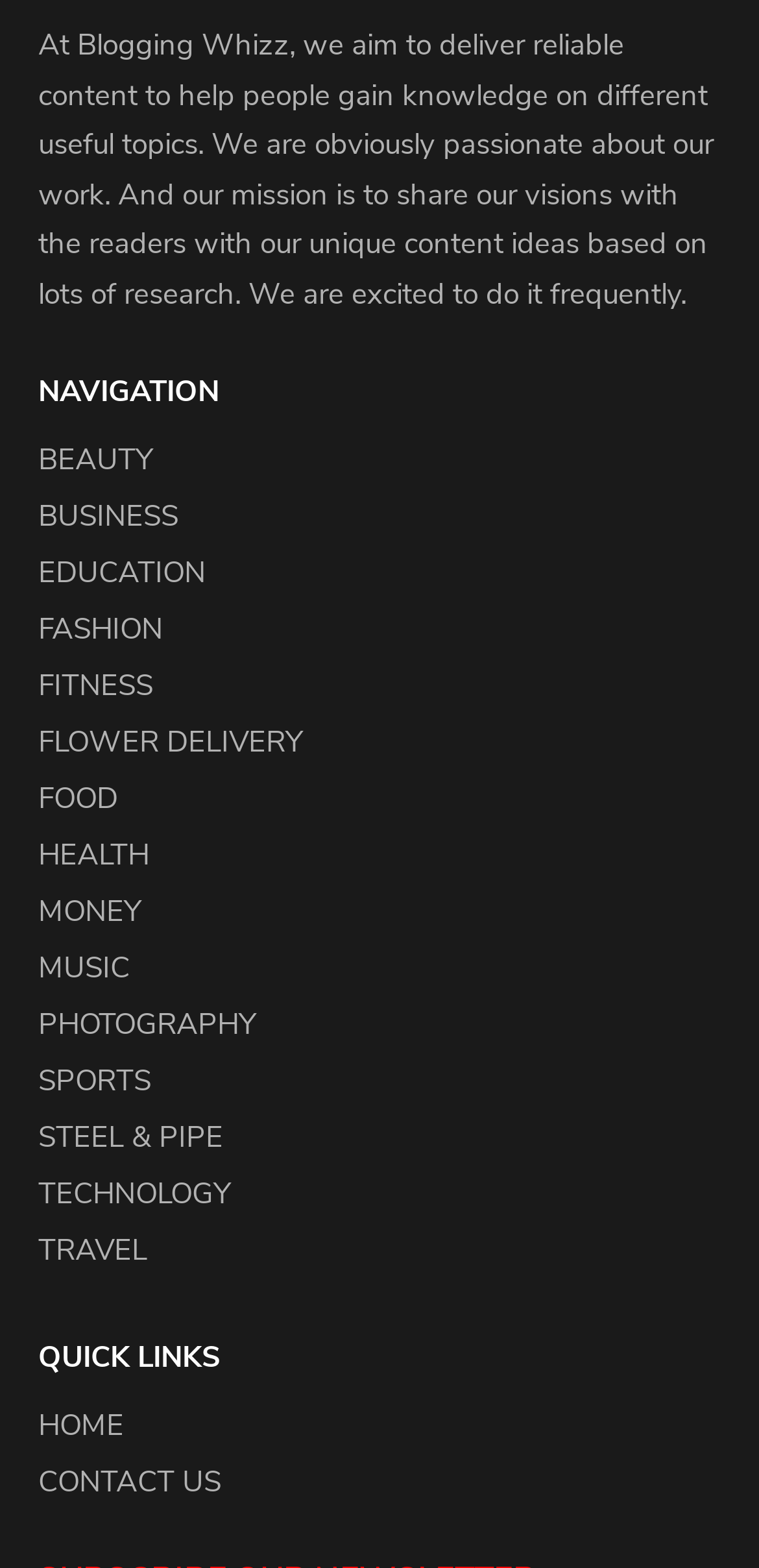Kindly provide the bounding box coordinates of the section you need to click on to fulfill the given instruction: "Click on October".

None